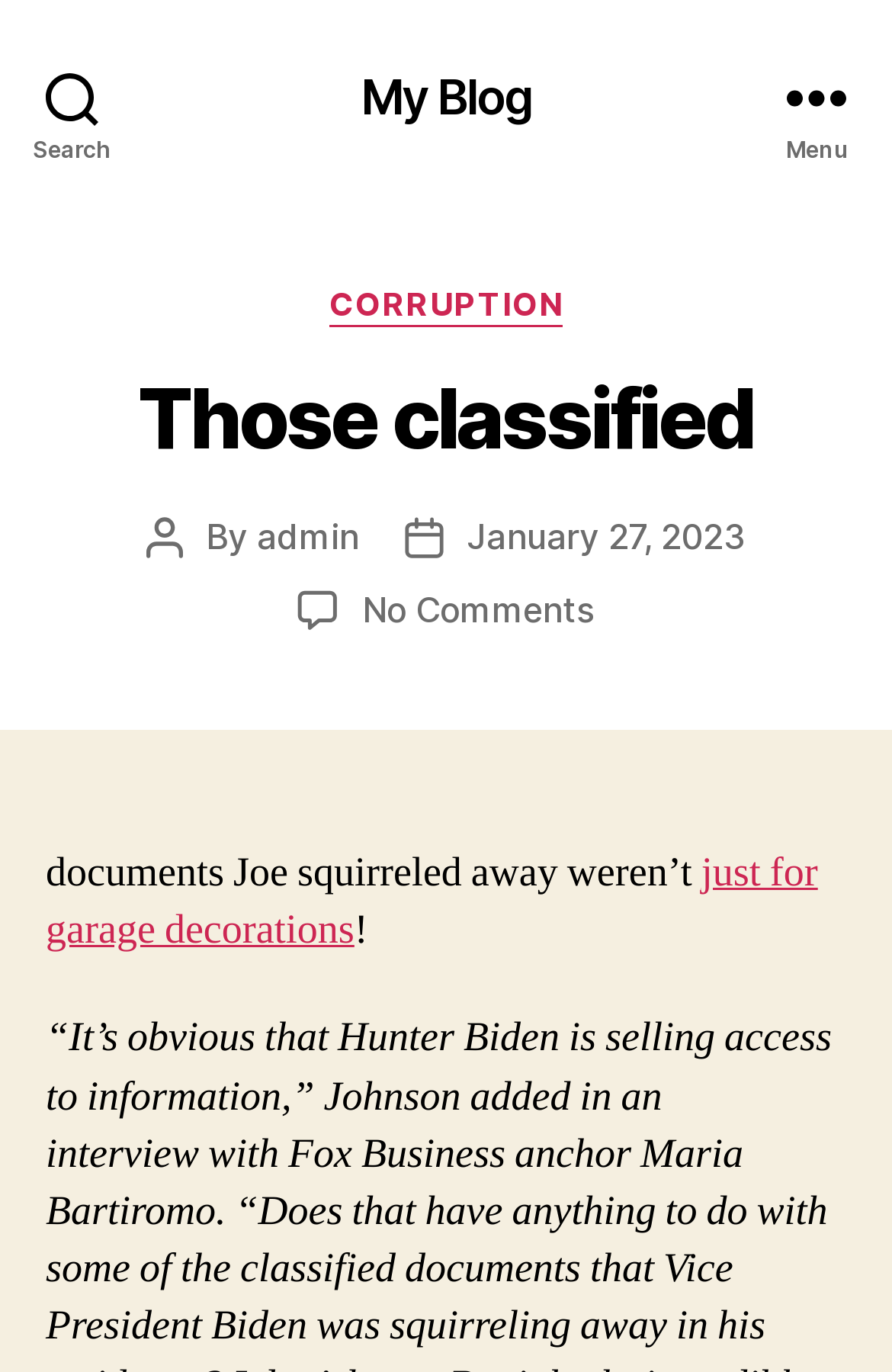Please specify the bounding box coordinates of the element that should be clicked to execute the given instruction: 'check Remember Me'. Ensure the coordinates are four float numbers between 0 and 1, expressed as [left, top, right, bottom].

None